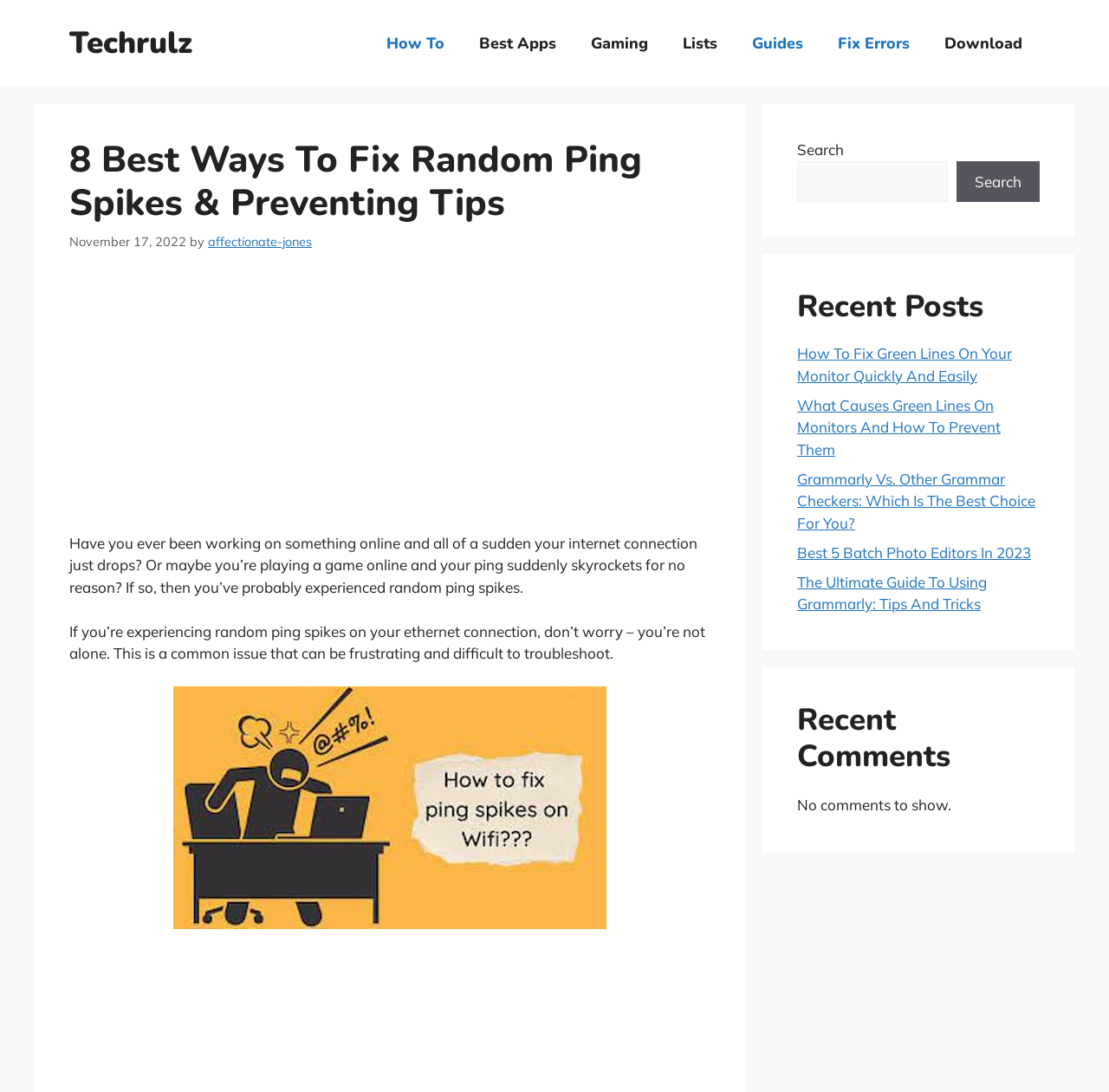What is the author of the article?
From the image, respond using a single word or phrase.

affectionate-jones